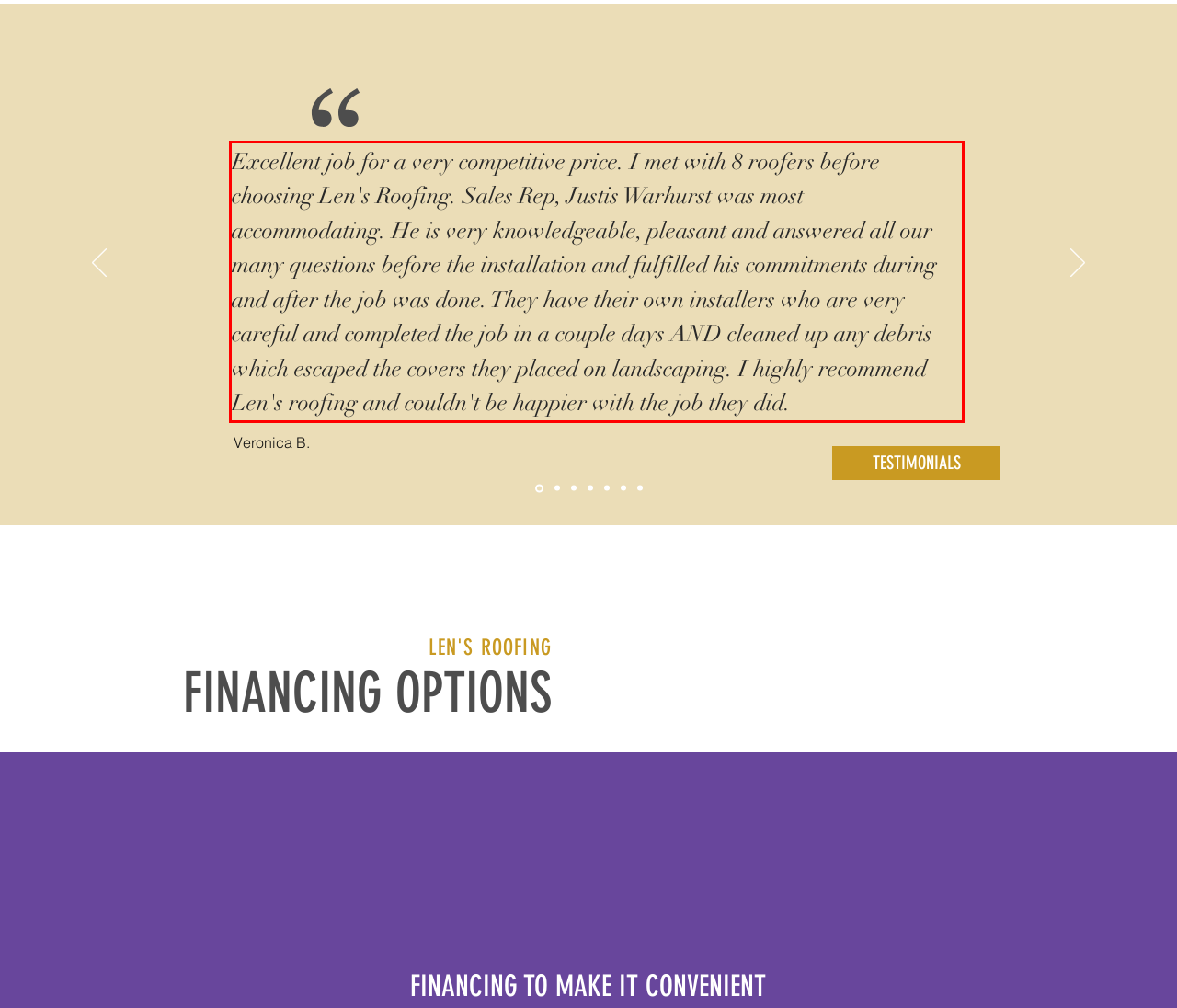You are given a screenshot of a webpage with a UI element highlighted by a red bounding box. Please perform OCR on the text content within this red bounding box.

Excellent job for a very competitive price. I met with 8 roofers before choosing Len's Roofing. Sales Rep, Justis Warhurst was most accommodating. He is very knowledgeable, pleasant and answered all our many questions before the installation and fulfilled his commitments during and after the job was done. They have their own installers who are very careful and completed the job in a couple days AND cleaned up any debris which escaped the covers they placed on landscaping. I highly recommend Len's roofing and couldn't be happier with the job they did.